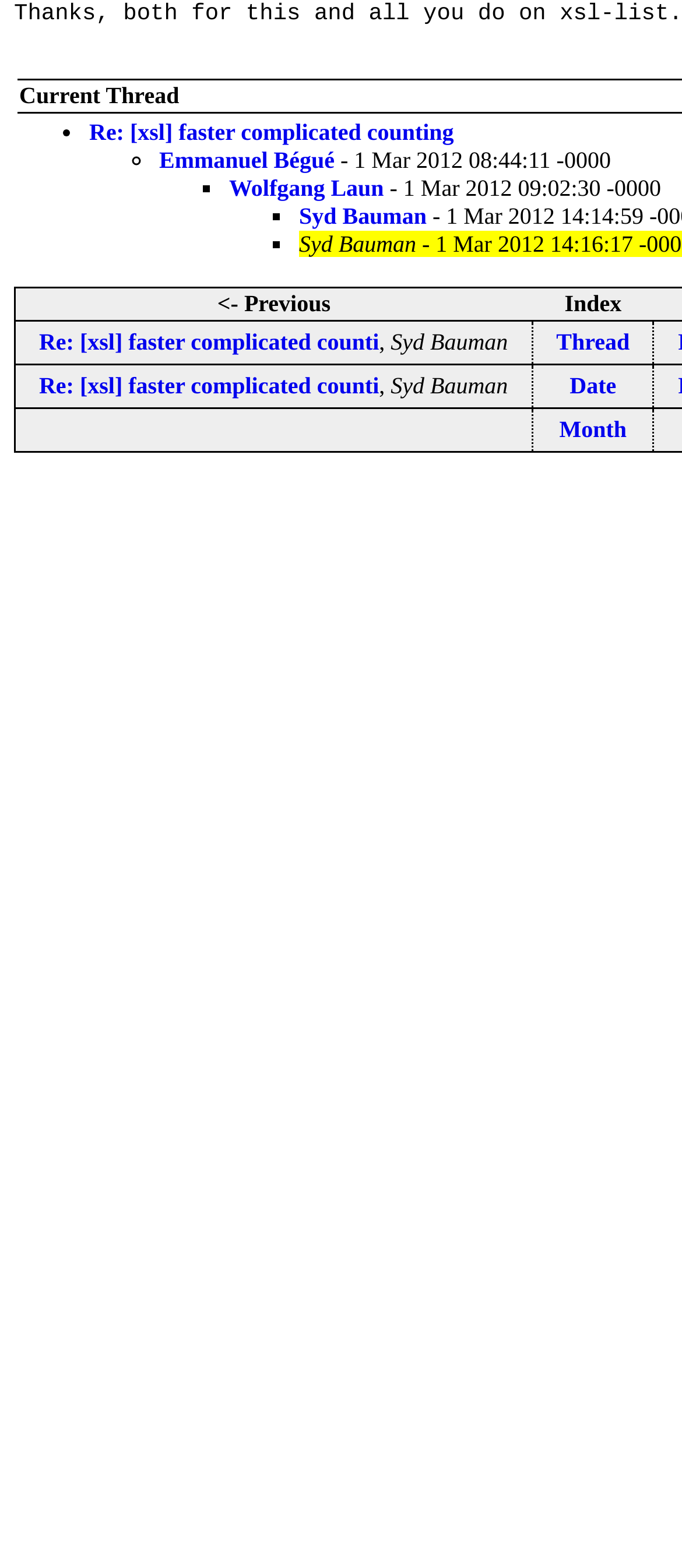Using the element description: "Month", determine the bounding box coordinates for the specified UI element. The coordinates should be four float numbers between 0 and 1, [left, top, right, bottom].

[0.82, 0.265, 0.919, 0.282]